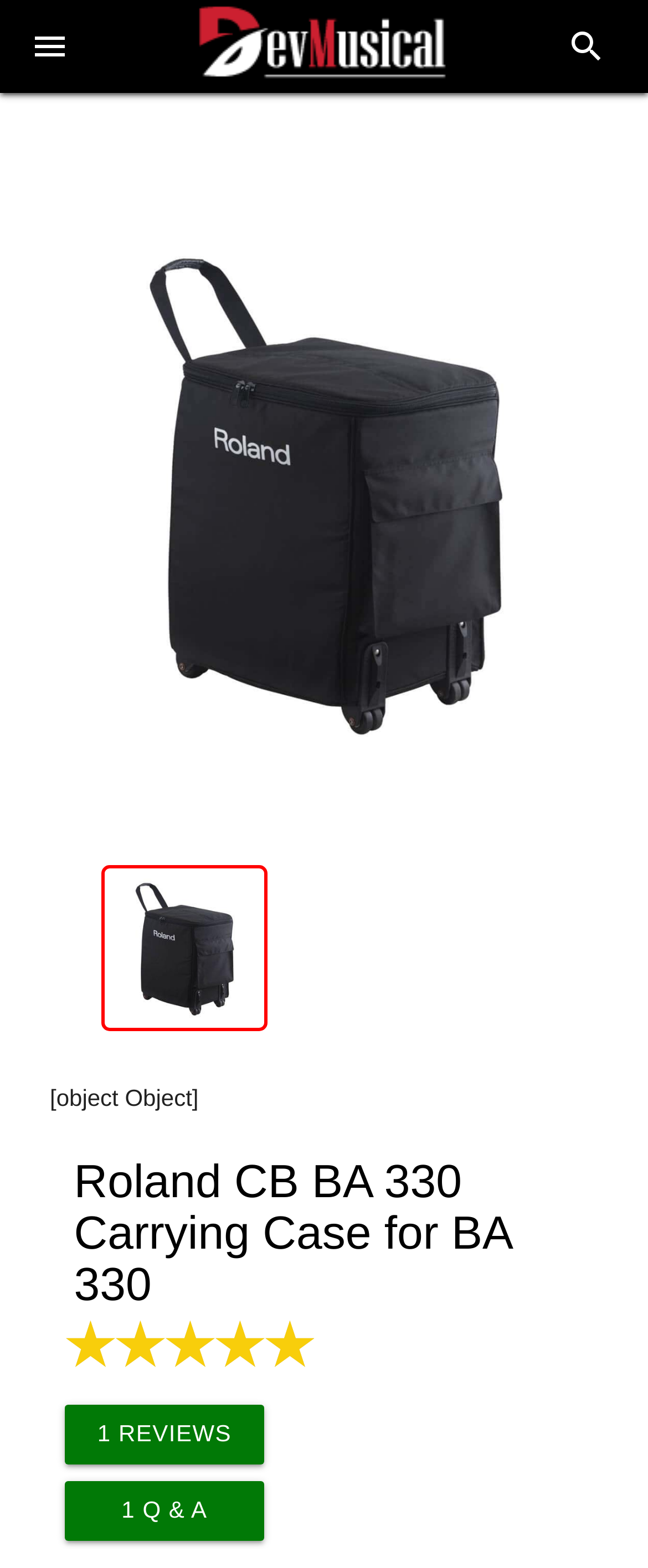Please determine the heading text of this webpage.

Roland CB BA 330 Carrying Case for BA 330